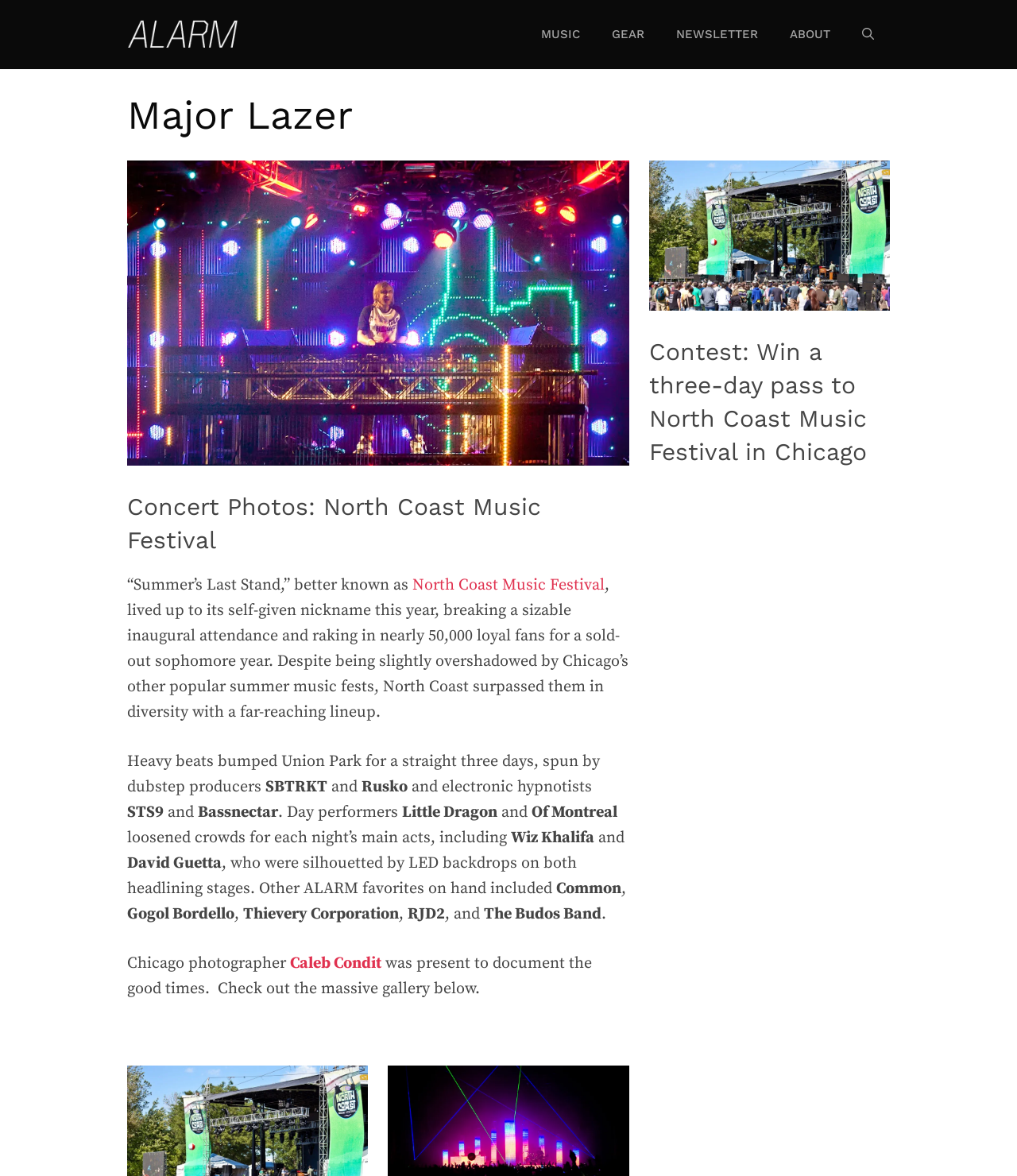What is the name of the music festival mentioned on the webpage?
Examine the image and provide an in-depth answer to the question.

The webpage mentions 'North Coast Music Festival' multiple times, including in the headings and links, indicating that it is the main topic of the webpage.